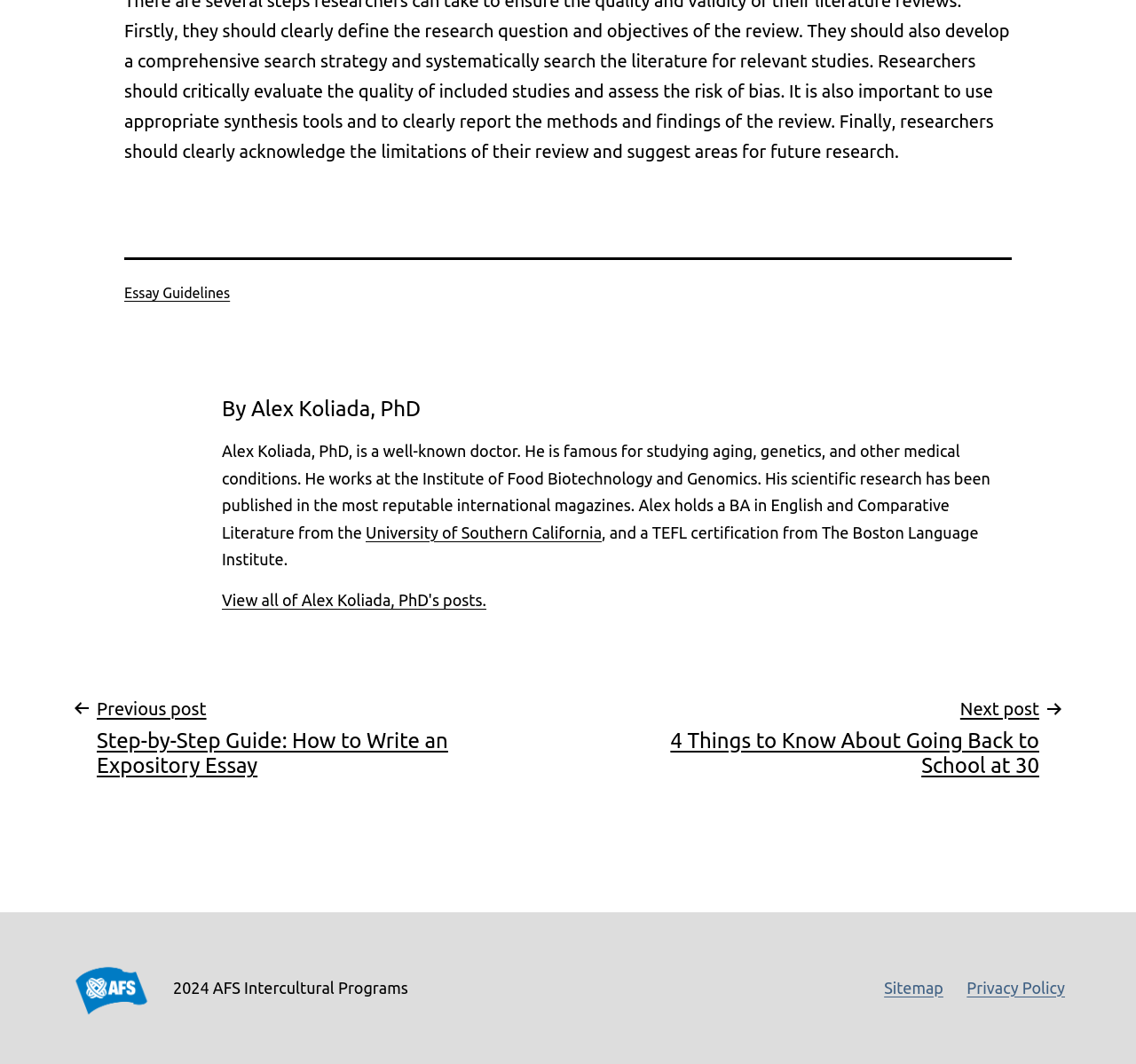What is the title of the previous post?
Provide a detailed answer to the question using information from the image.

The webpage has a navigation section with links to previous and next posts. The title of the previous post is 'Step-by-Step Guide: How to Write an Expository Essay', which is stated in the link text.